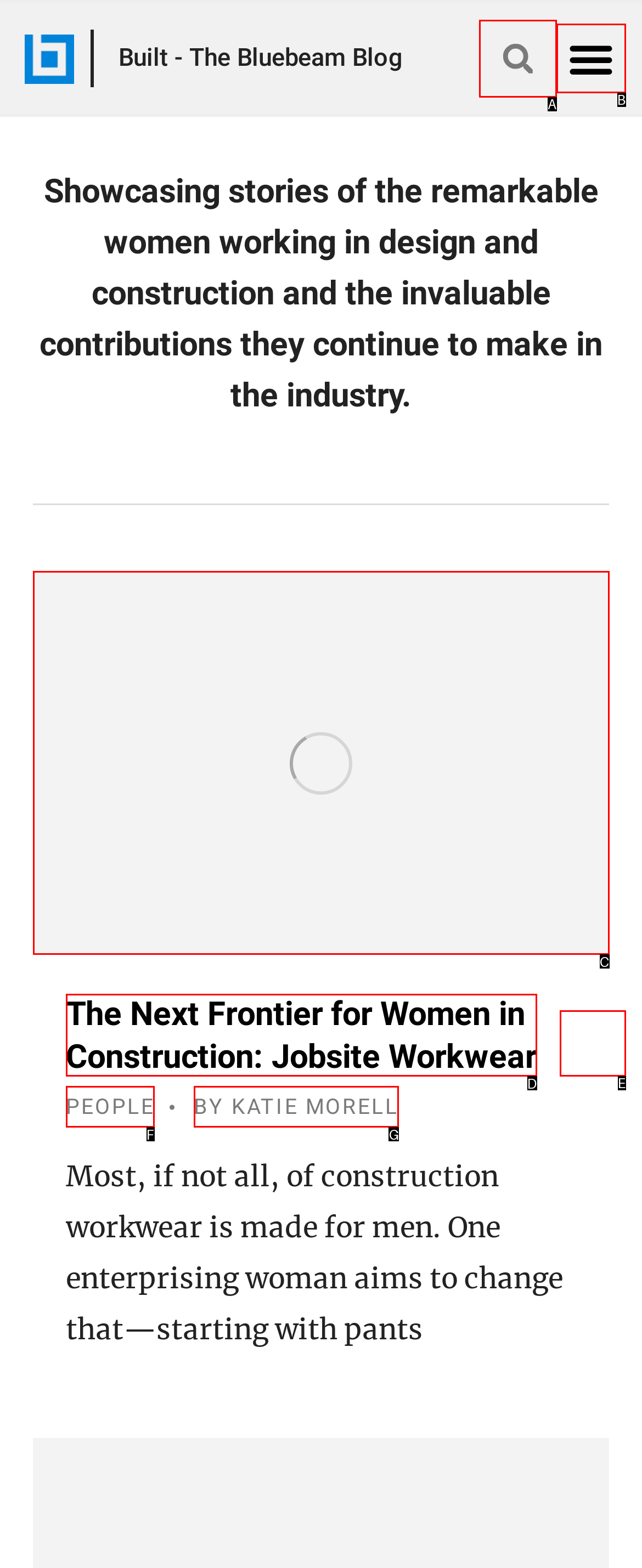Given the description: By Katie Morell, identify the HTML element that corresponds to it. Respond with the letter of the correct option.

G